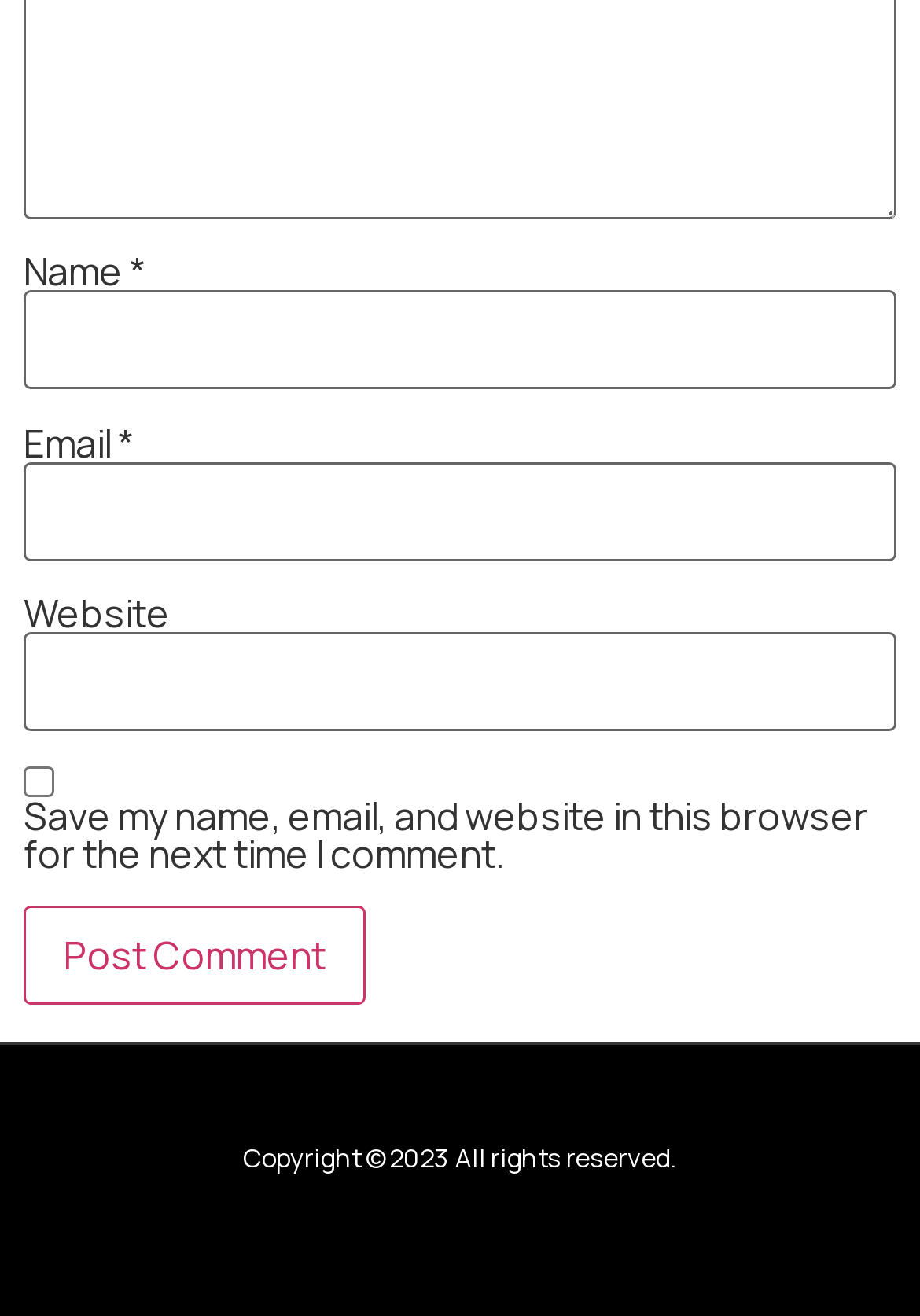Provide the bounding box coordinates for the UI element that is described by this text: "parent_node: Email * aria-describedby="email-notes" name="email"". The coordinates should be in the form of four float numbers between 0 and 1: [left, top, right, bottom].

[0.026, 0.351, 0.974, 0.426]